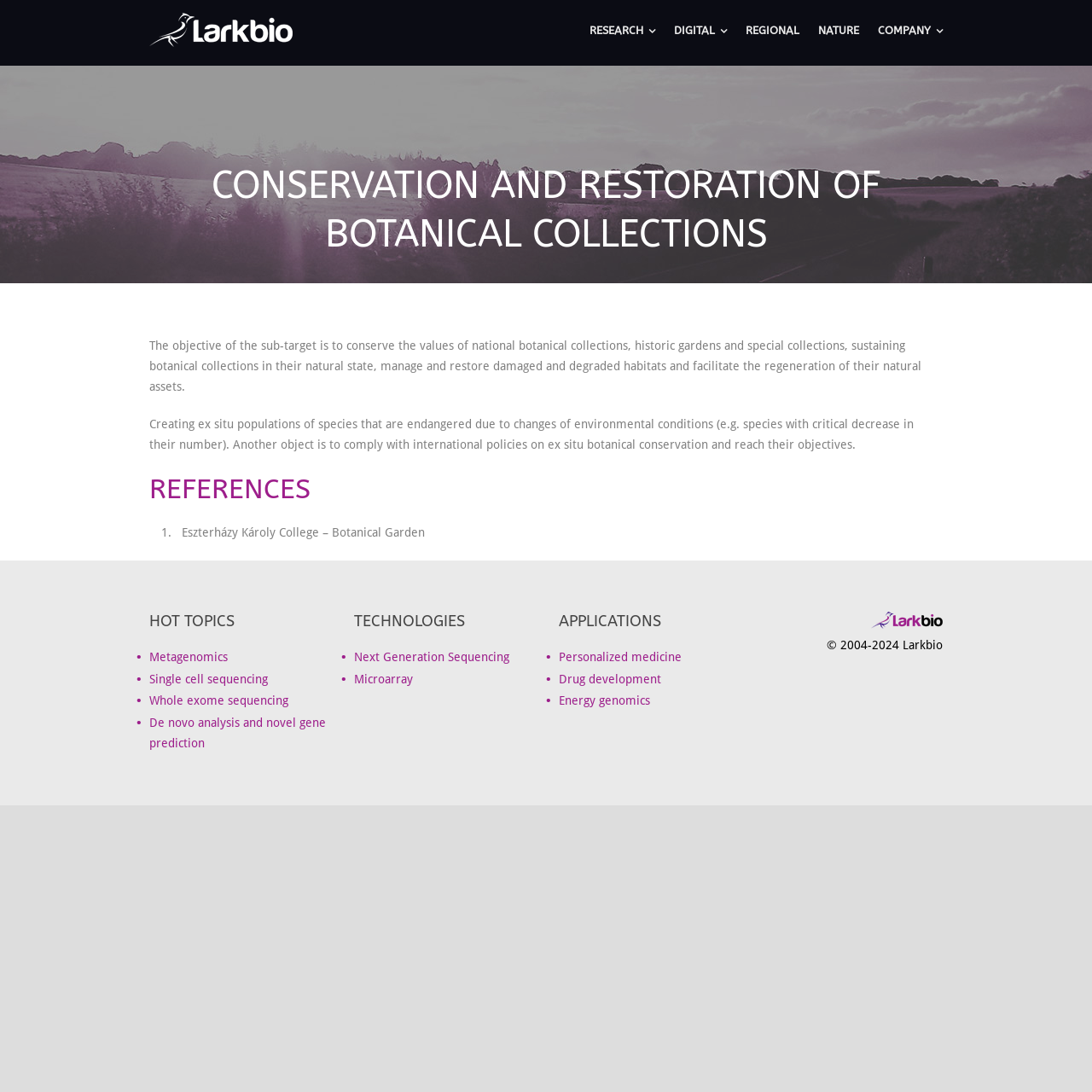Can you specify the bounding box coordinates of the area that needs to be clicked to fulfill the following instruction: "Check 'Powered by Camolin'"?

None